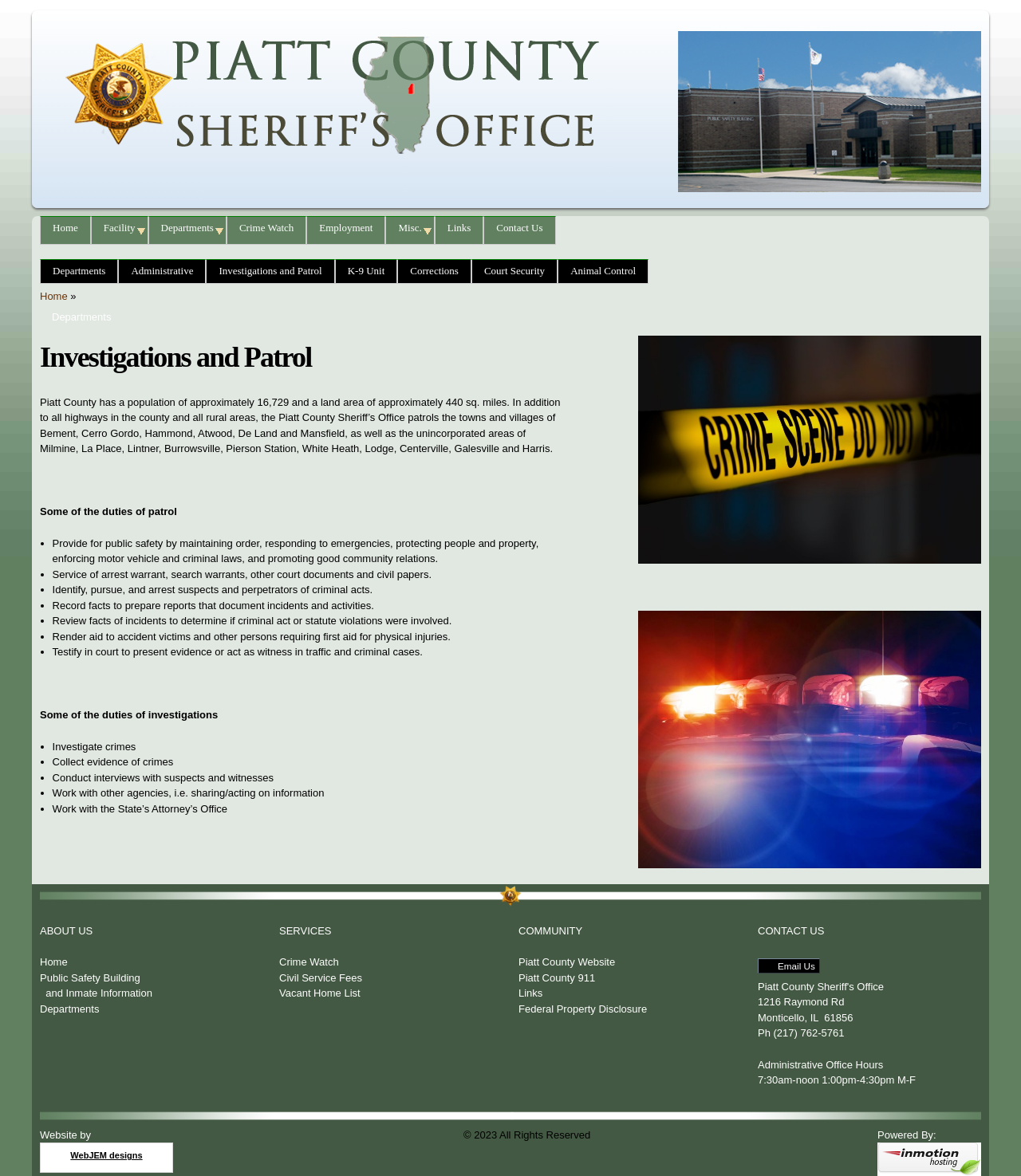Please identify the primary heading on the webpage and return its text.

Investigations and Patrol